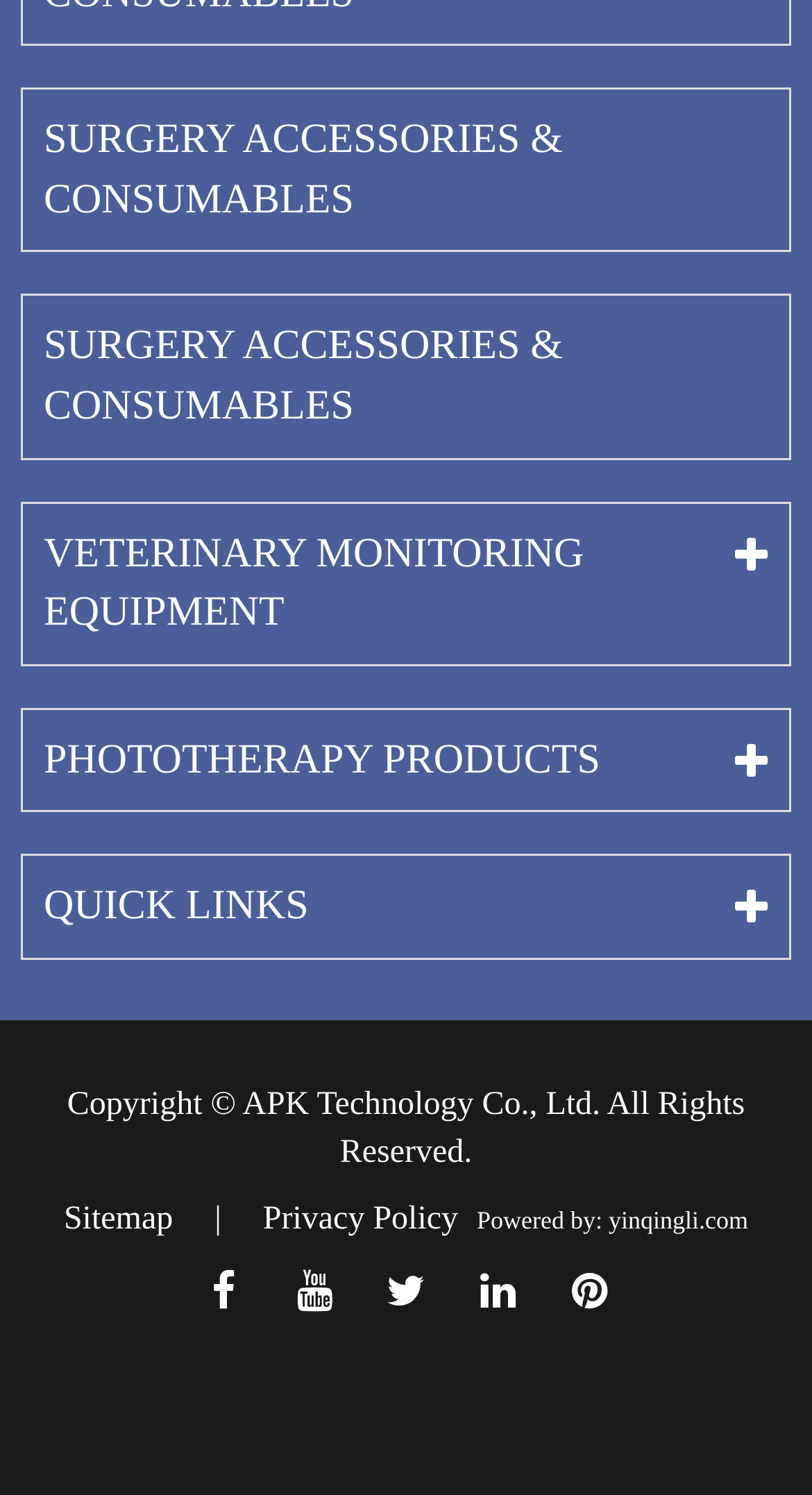Find the bounding box coordinates of the element's region that should be clicked in order to follow the given instruction: "Check QUICK LINKS". The coordinates should consist of four float numbers between 0 and 1, i.e., [left, top, right, bottom].

[0.028, 0.573, 0.972, 0.64]